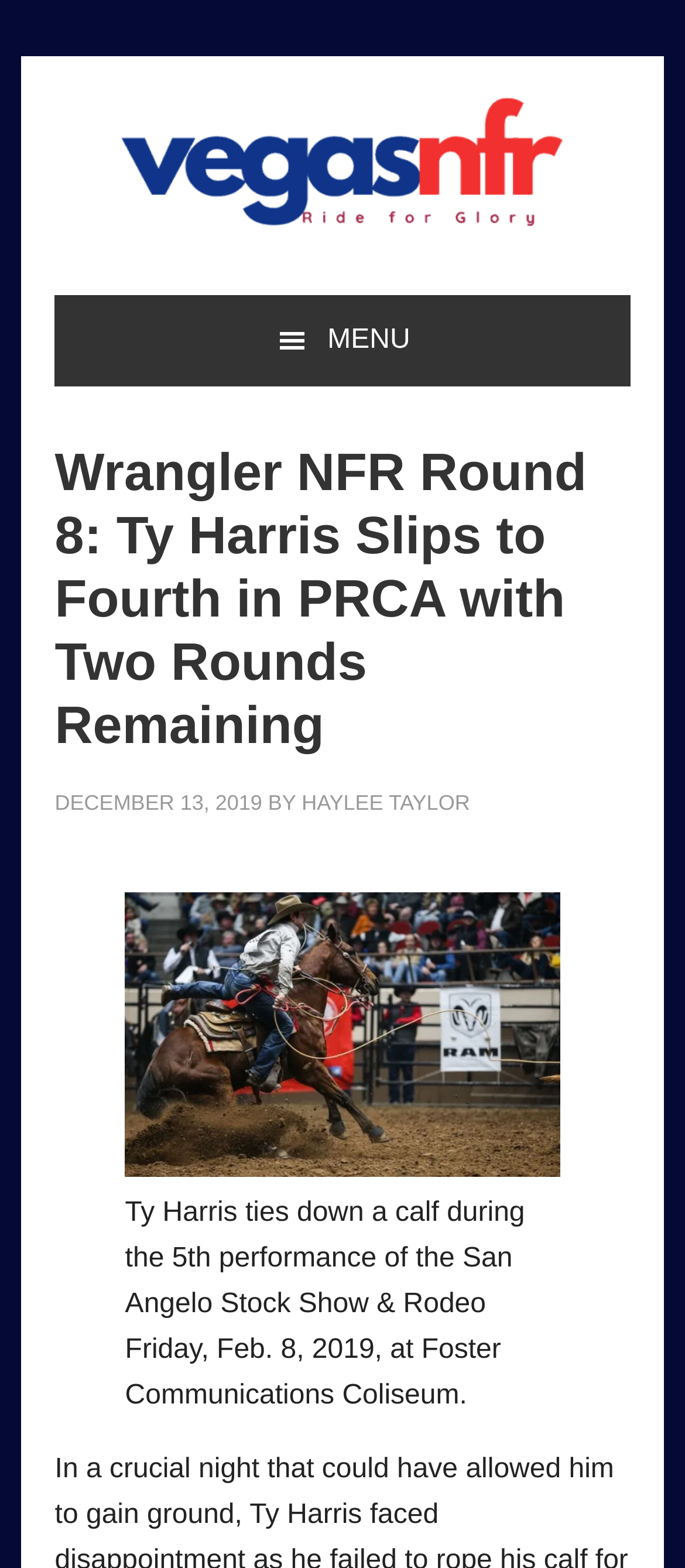Determine the bounding box for the HTML element described here: "Watch NFR Live 2023". The coordinates should be given as [left, top, right, bottom] with each number being a float between 0 and 1.

[0.154, 0.058, 0.846, 0.148]